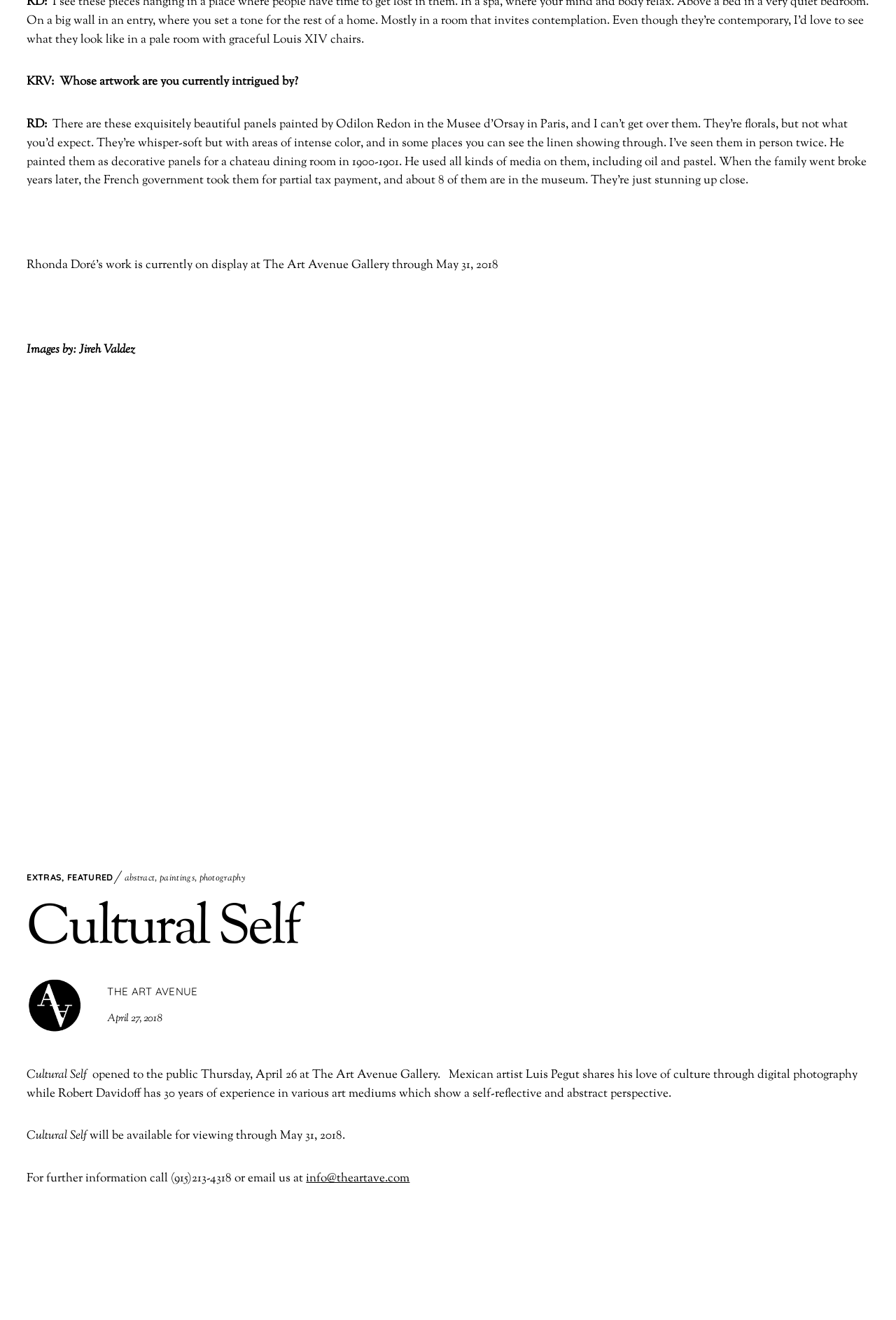Please give a concise answer to this question using a single word or phrase: 
What is the name of the artist whose work is currently on display at The Art Avenue Gallery?

Rhonda Doré